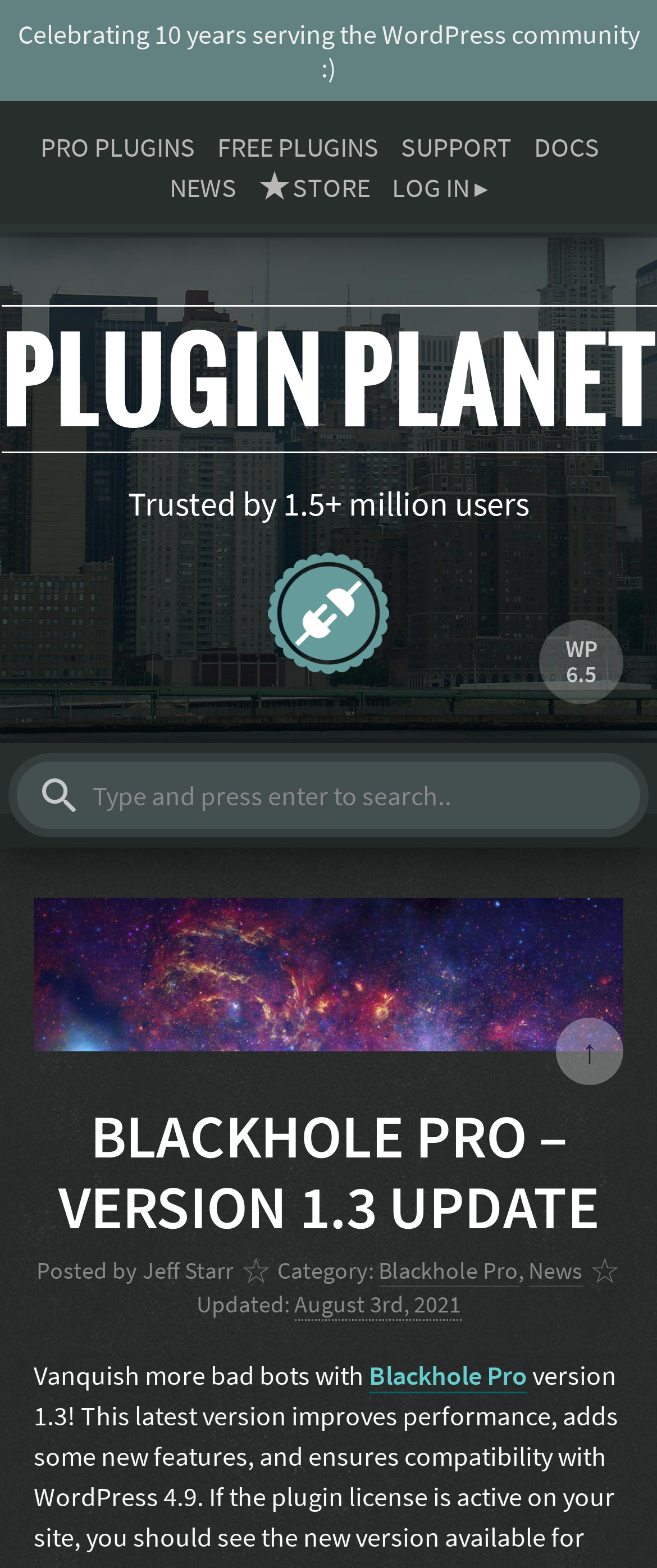Reply to the question below using a single word or brief phrase:
What is the current version of WordPress?

6.5